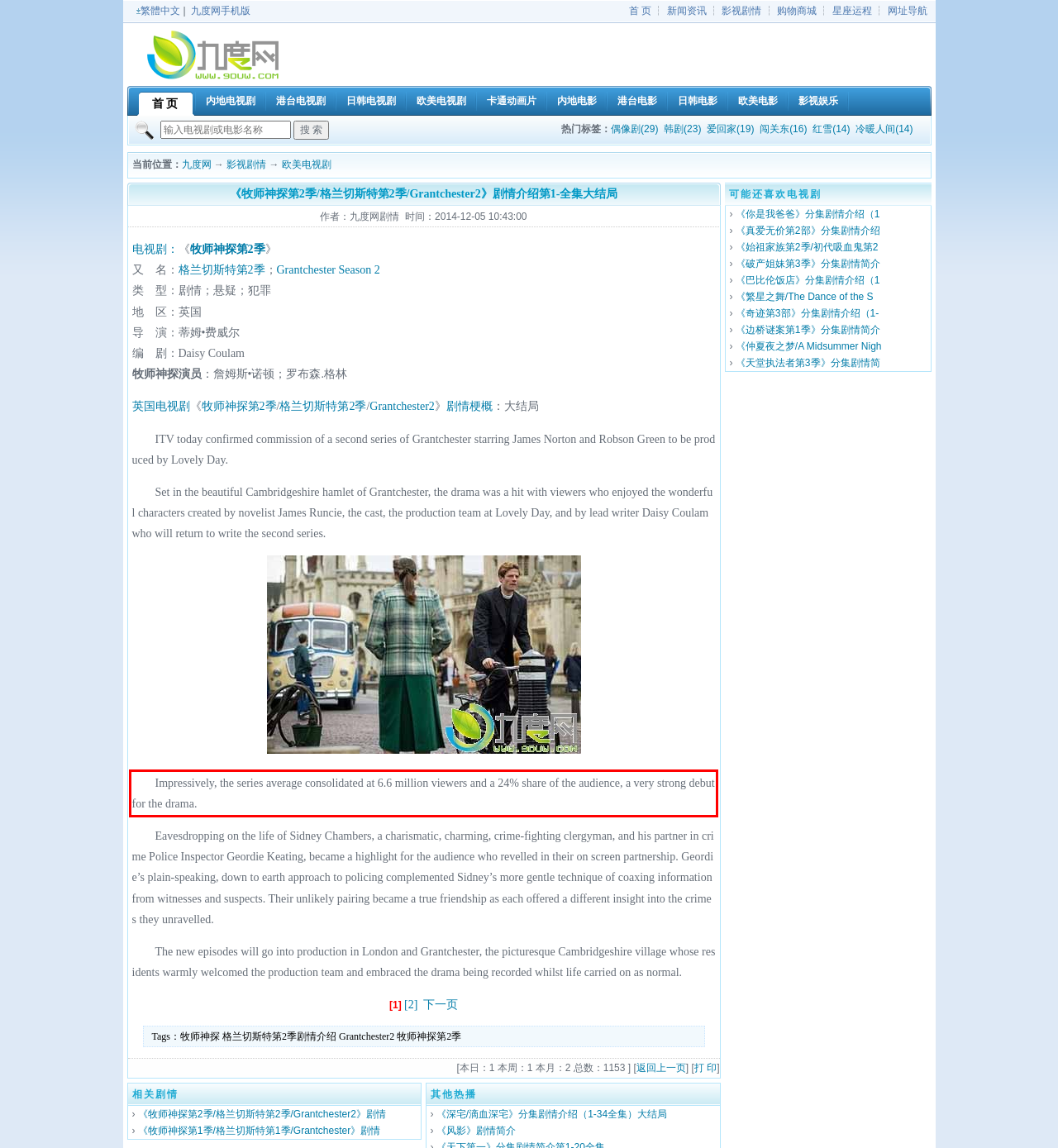Examine the screenshot of the webpage, locate the red bounding box, and generate the text contained within it.

Impressively, the series average consolidated at 6.6 million viewers and a 24% share of the audience, a very strong debut for the drama.